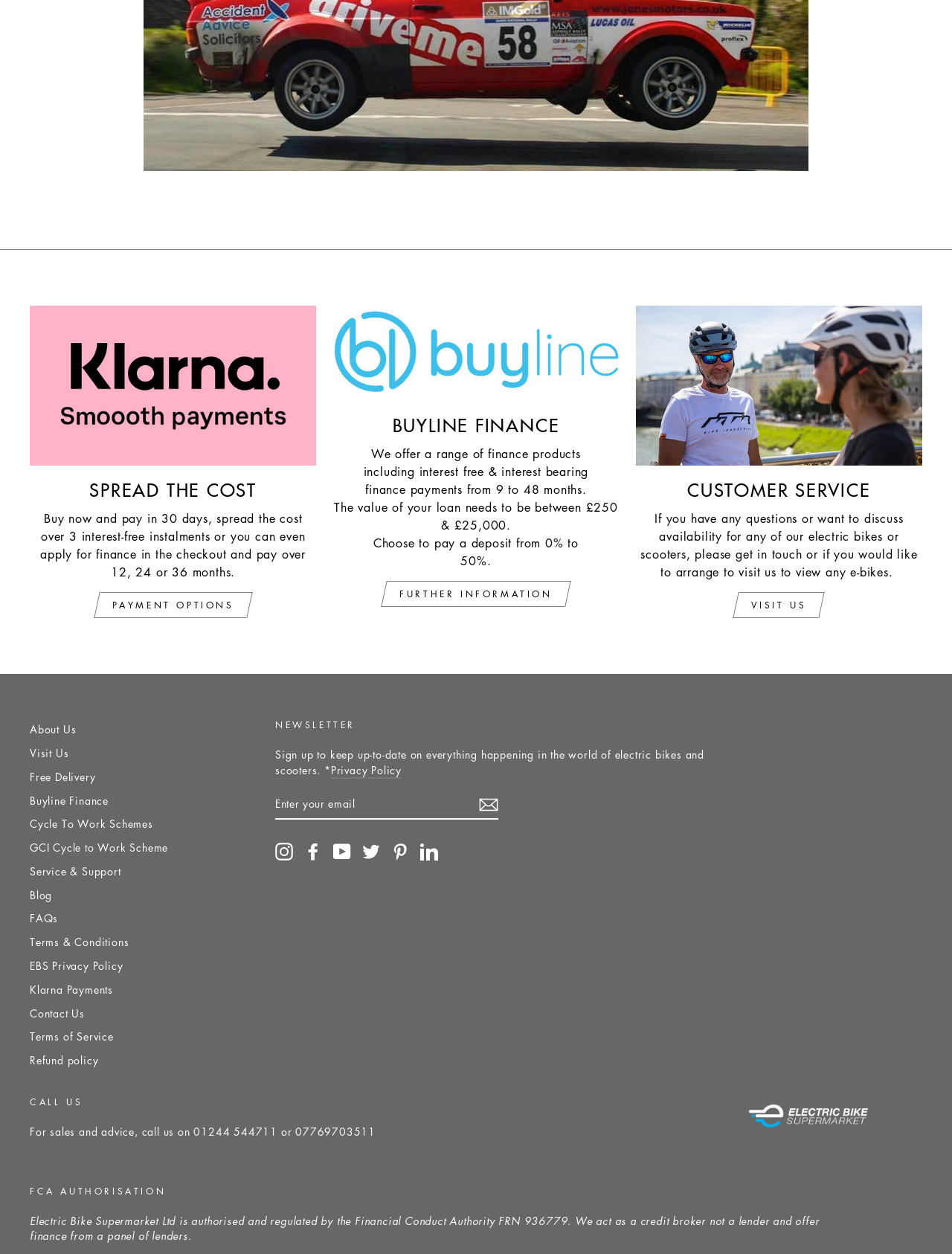How many interest-free instalments are available?
Use the image to give a comprehensive and detailed response to the question.

The webpage mentions that customers can 'buy now and pay in 30 days, spread the cost over 3 interest-free instalments', indicating that there are 3 interest-free instalments available.